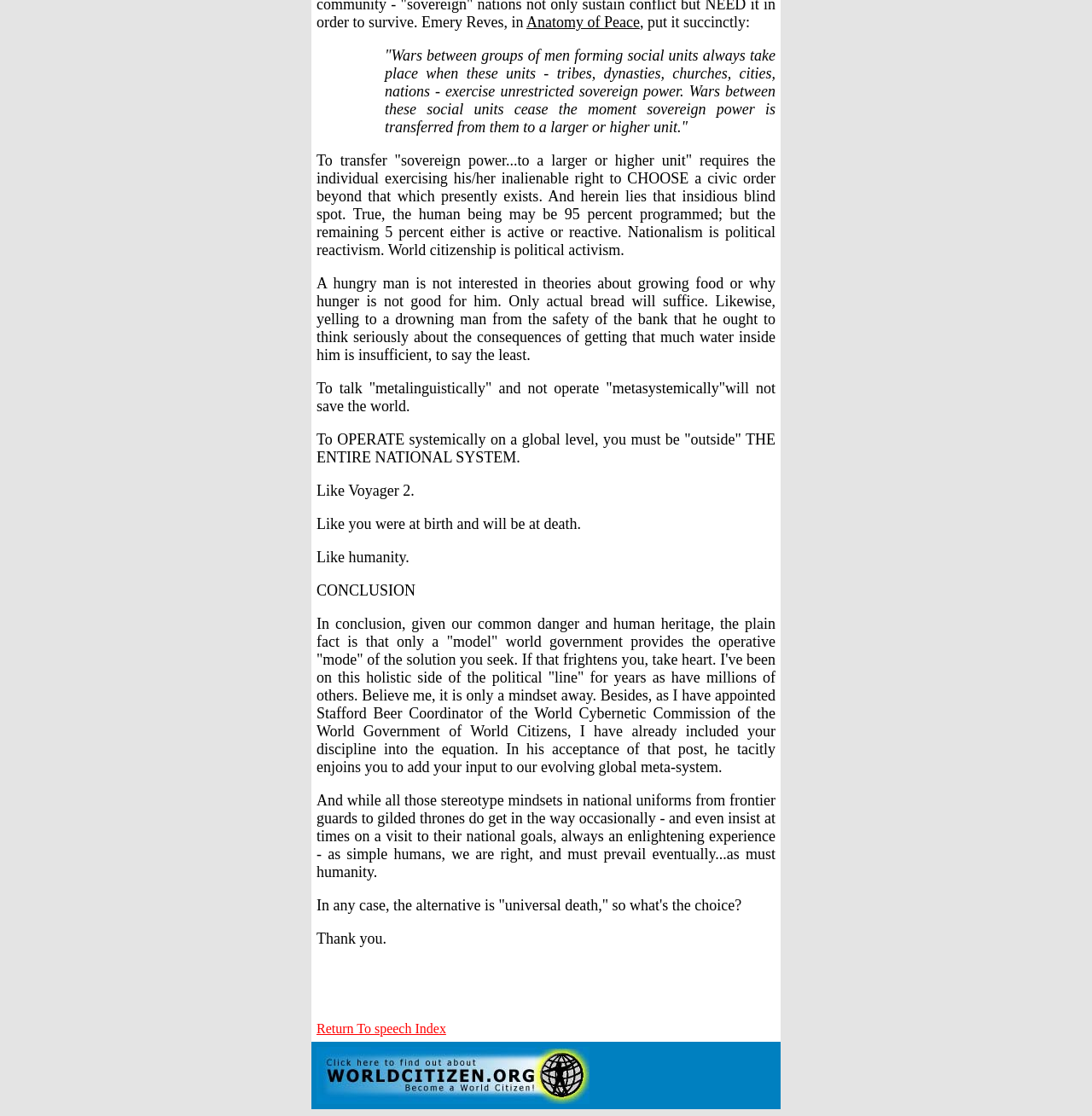Find the bounding box coordinates for the UI element whose description is: "Return To speech Index". The coordinates should be four float numbers between 0 and 1, in the format [left, top, right, bottom].

[0.29, 0.915, 0.408, 0.928]